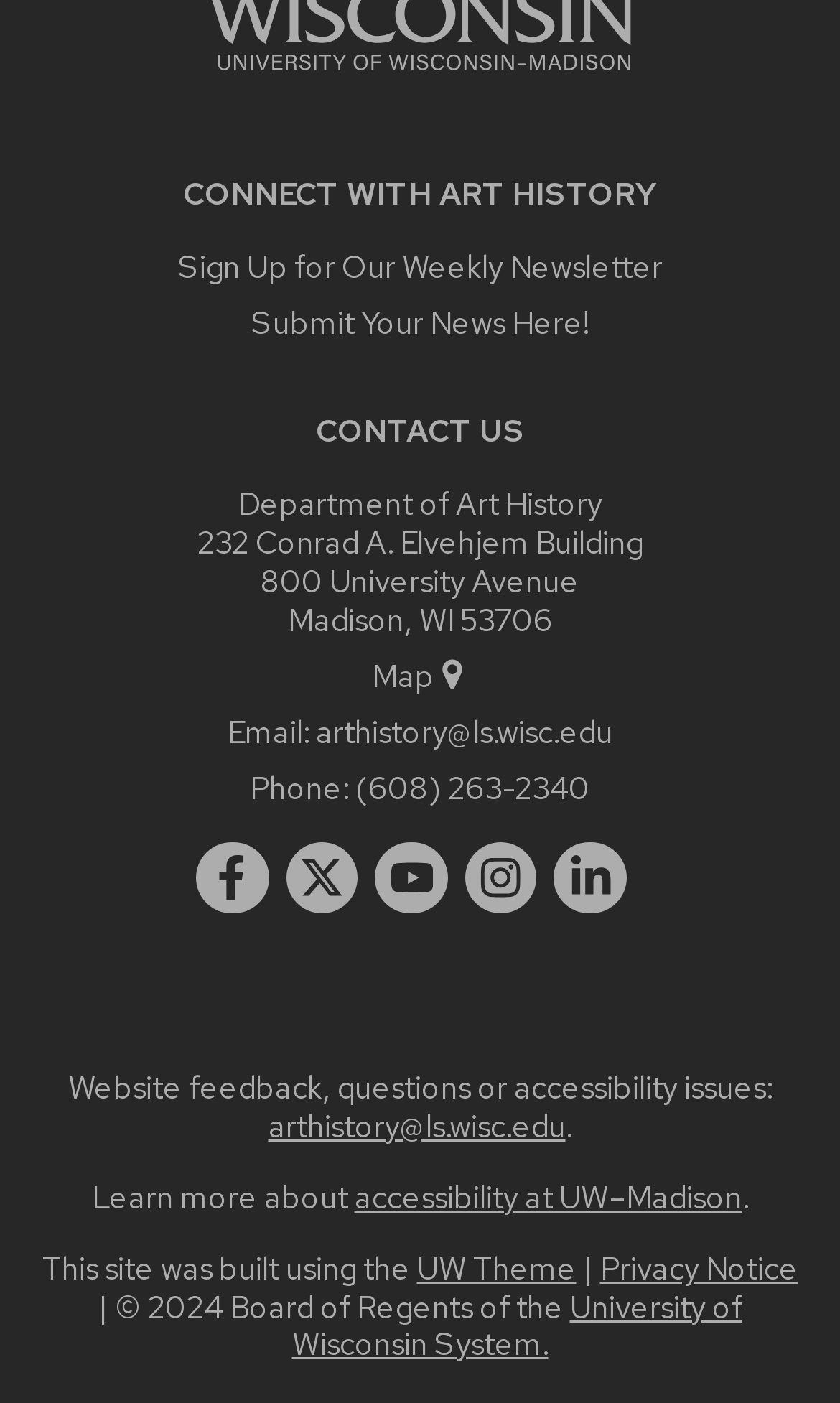Please provide the bounding box coordinates for the element that needs to be clicked to perform the following instruction: "Follow the department on Facebook". The coordinates should be given as four float numbers between 0 and 1, i.e., [left, top, right, bottom].

[0.233, 0.6, 0.32, 0.652]